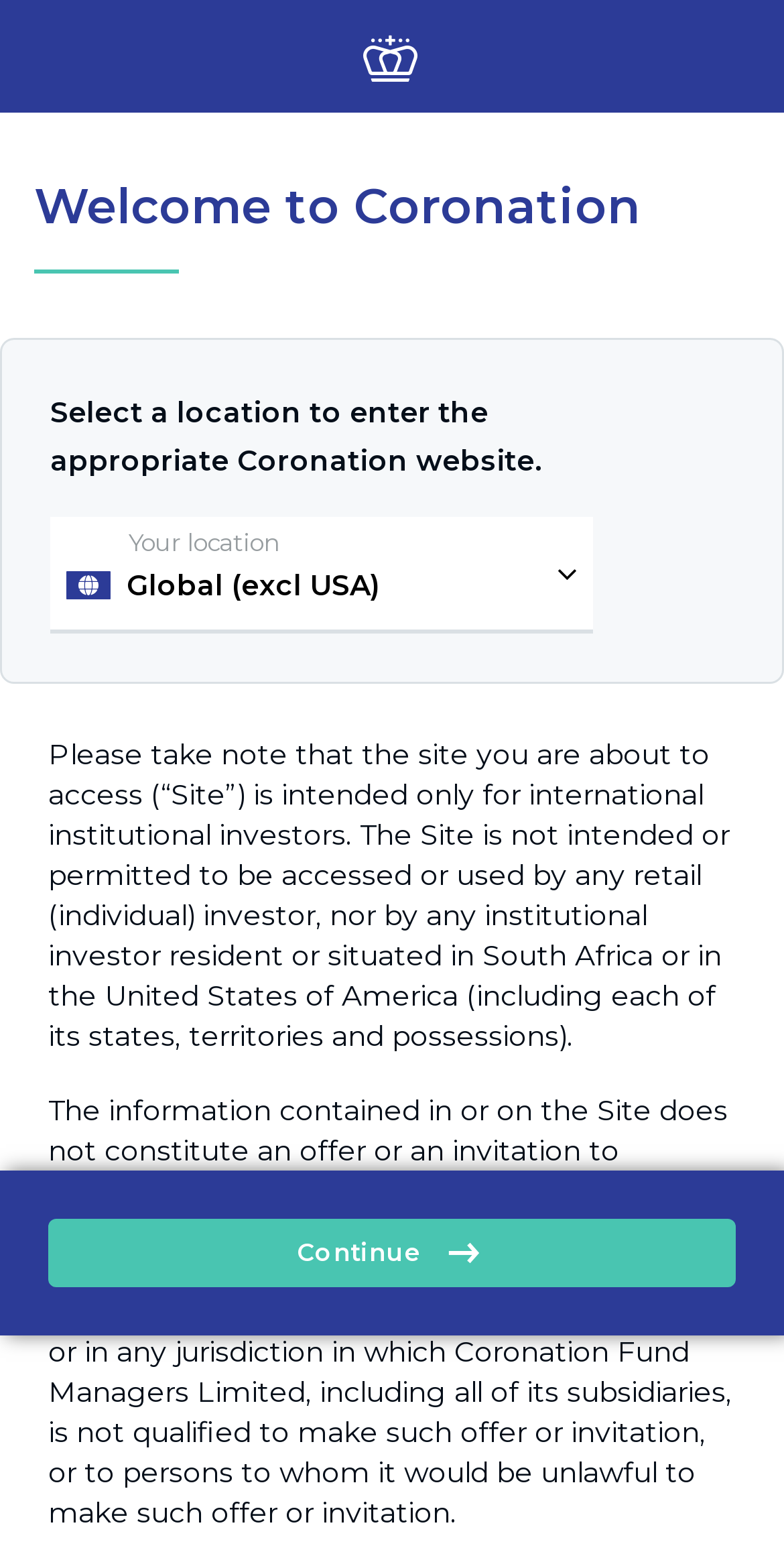Extract the bounding box coordinates for the UI element described by the text: "Continue". The coordinates should be in the form of [left, top, right, bottom] with values between 0 and 1.

[0.062, 0.785, 0.938, 0.829]